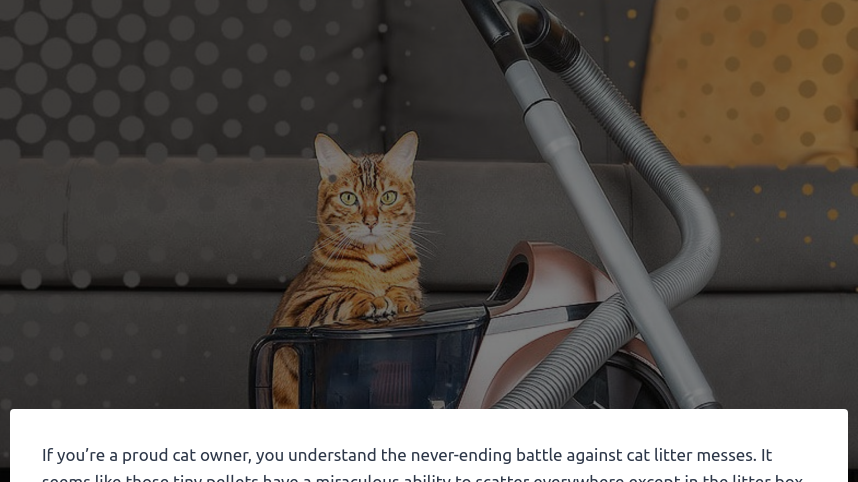What is the cat's fur color?
Using the image, answer in one word or phrase.

Golden